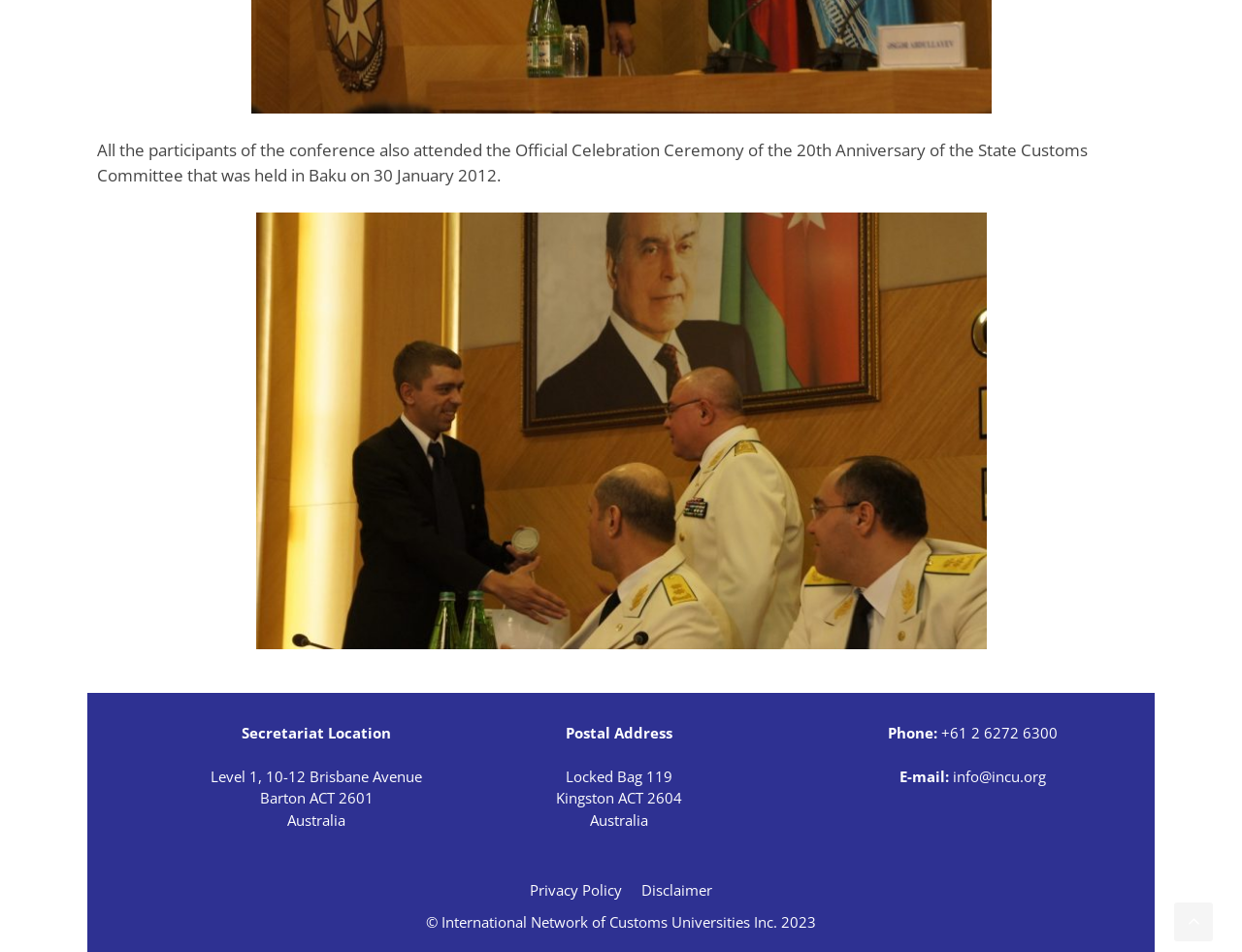What is the copyright year of the organization's website?
Based on the visual content, answer with a single word or a brief phrase.

2023